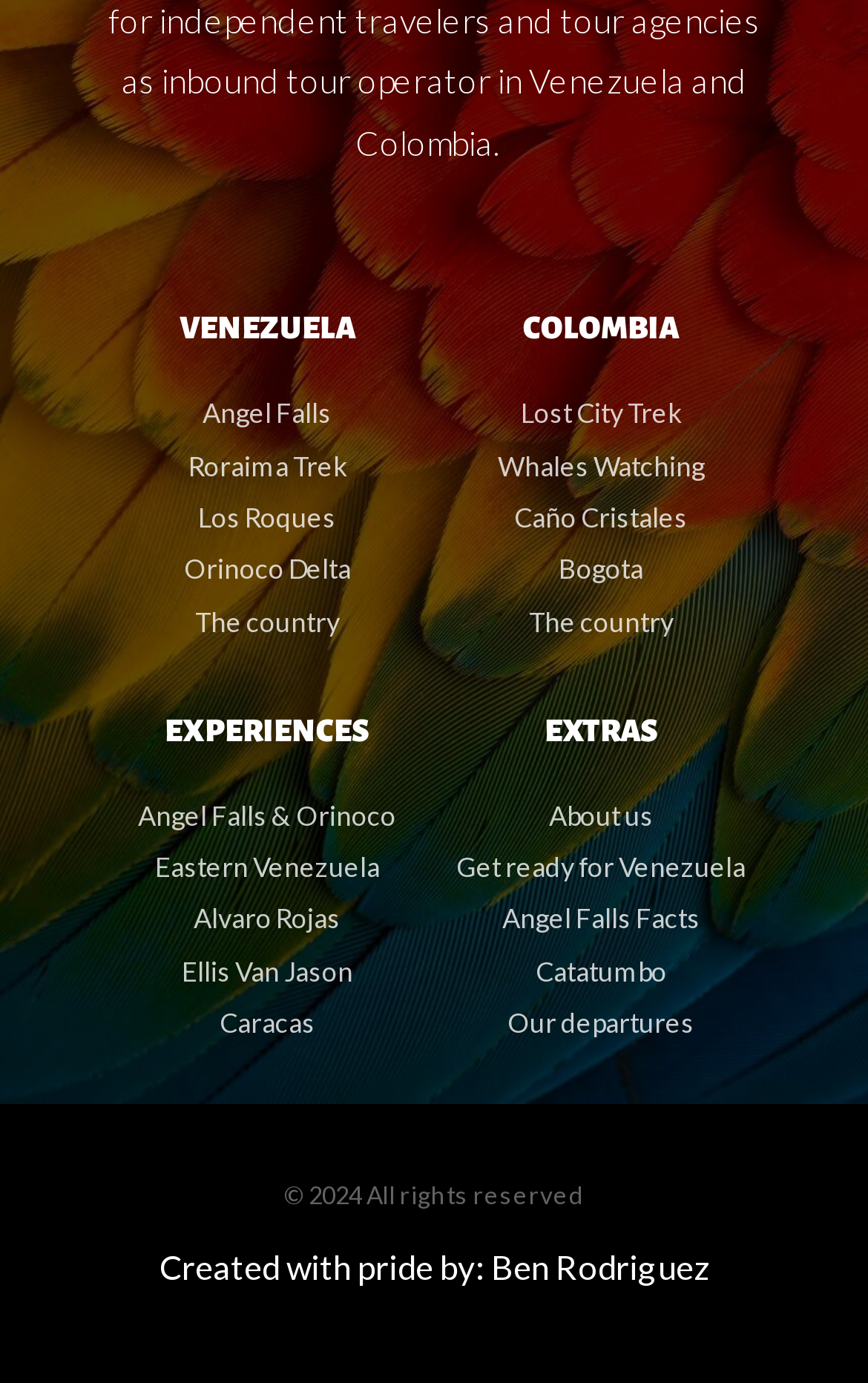Provide a one-word or one-phrase answer to the question:
How many links are under 'EXTRAS'?

5